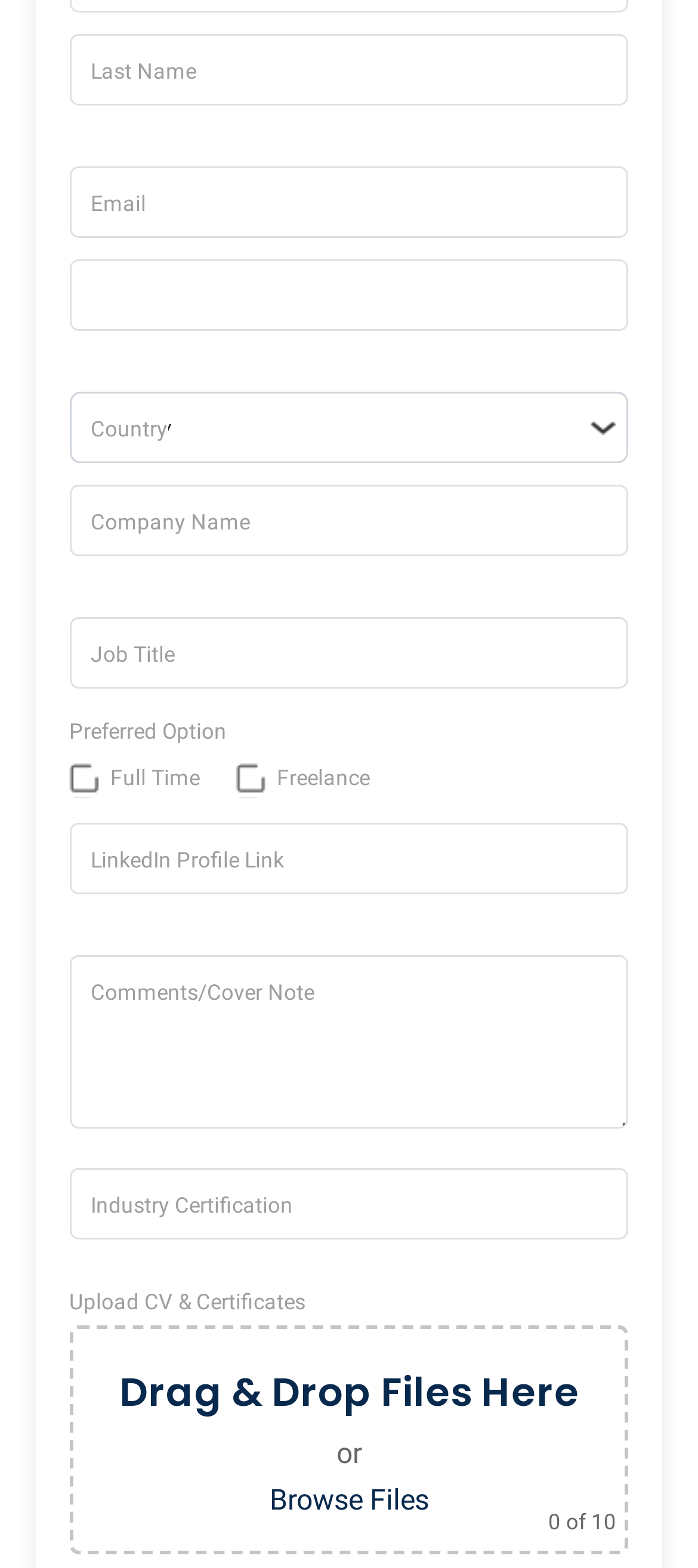Bounding box coordinates are given in the format (top-left x, top-left y, bottom-right x, bottom-right y). All values should be floating point numbers between 0 and 1. Provide the bounding box coordinate for the UI element described as: Browse Files

[0.386, 0.945, 0.614, 0.967]